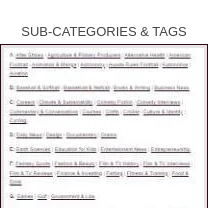What type of subjects are included in the categories?
Using the image, provide a detailed and thorough answer to the question.

The categories encompass a range of subjects, such as Parenting, Business, Science, and Entertainment, among others, which are relevant to the content found on the site.